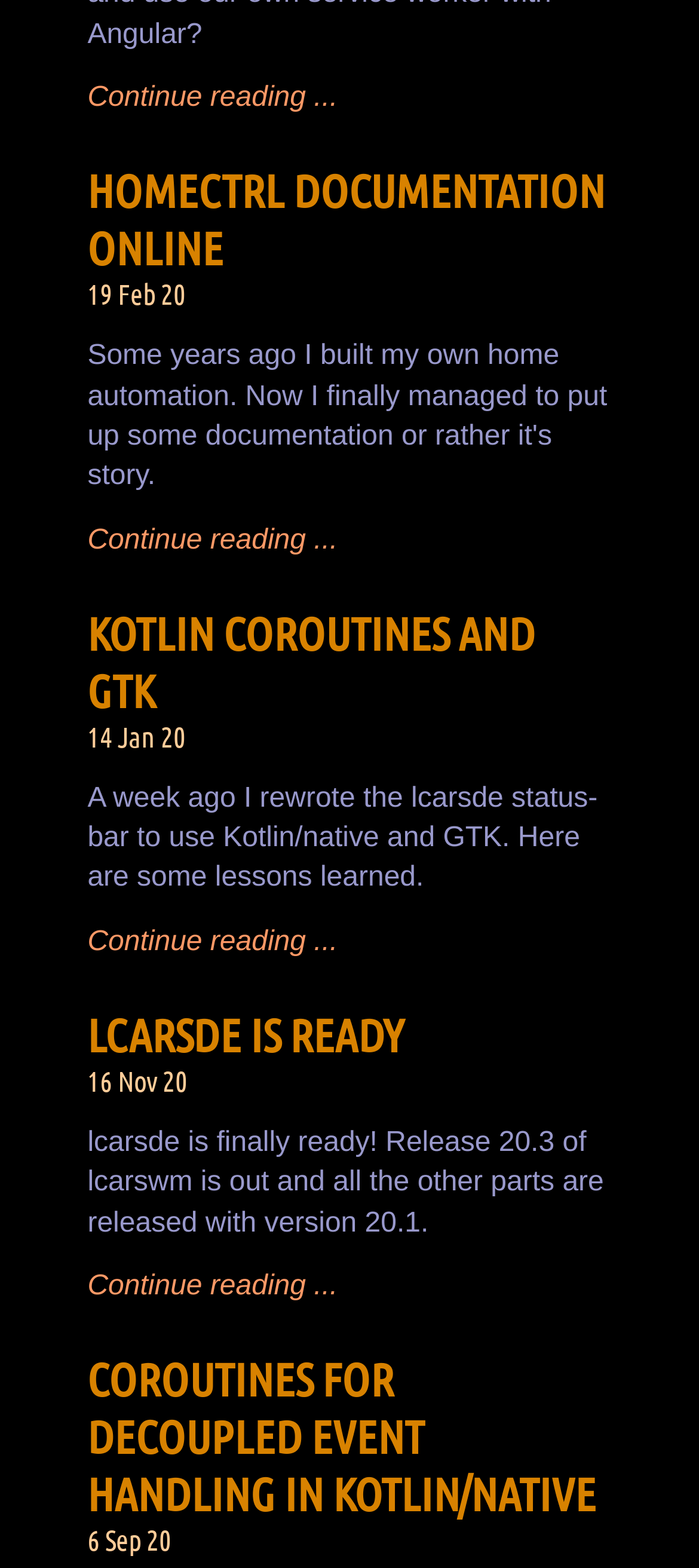What is the purpose of the 'Continue reading...' links?
Refer to the image and provide a concise answer in one word or phrase.

To read more of the article